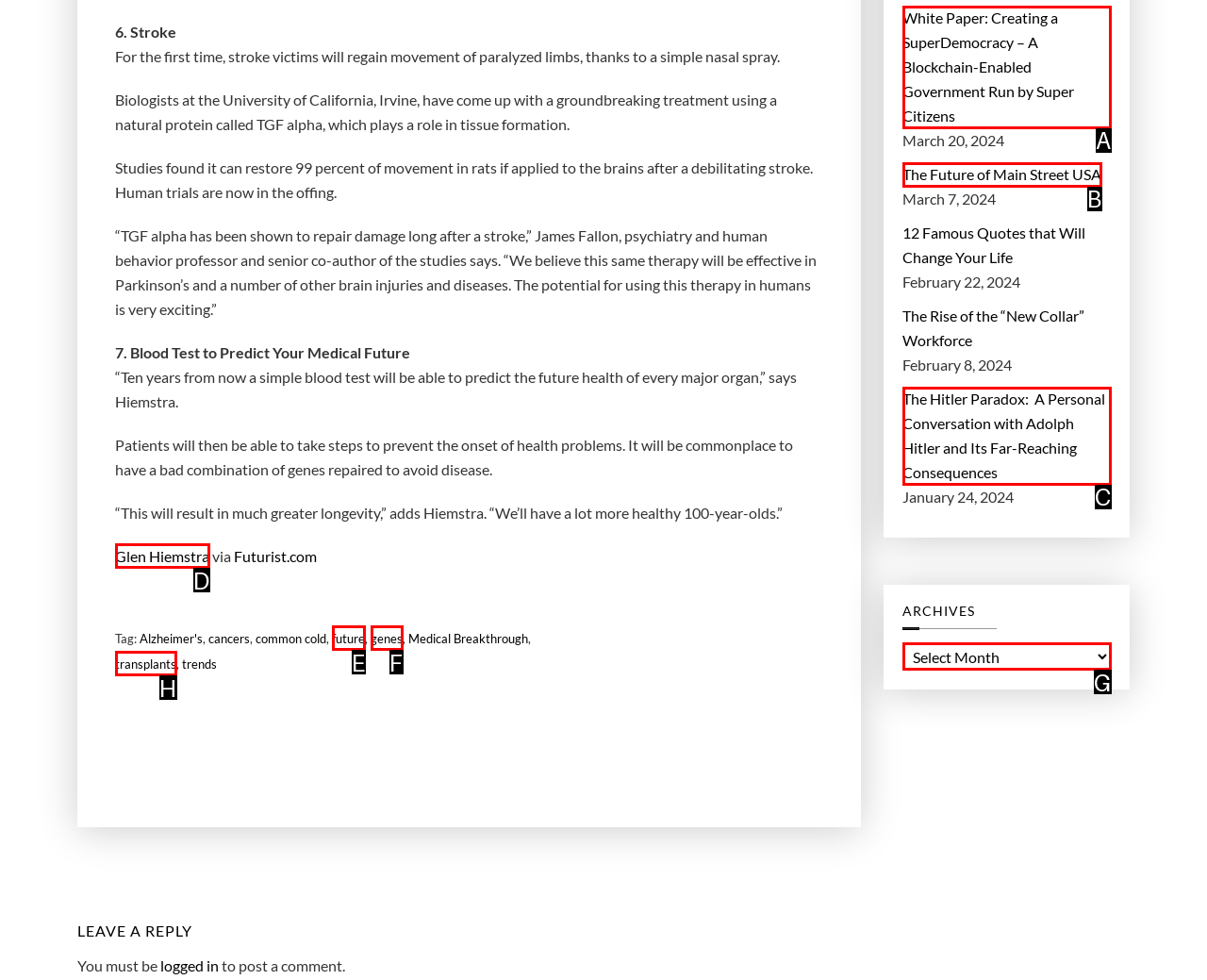Select the HTML element that corresponds to the description: Glen Hiemstra. Answer with the letter of the matching option directly from the choices given.

D